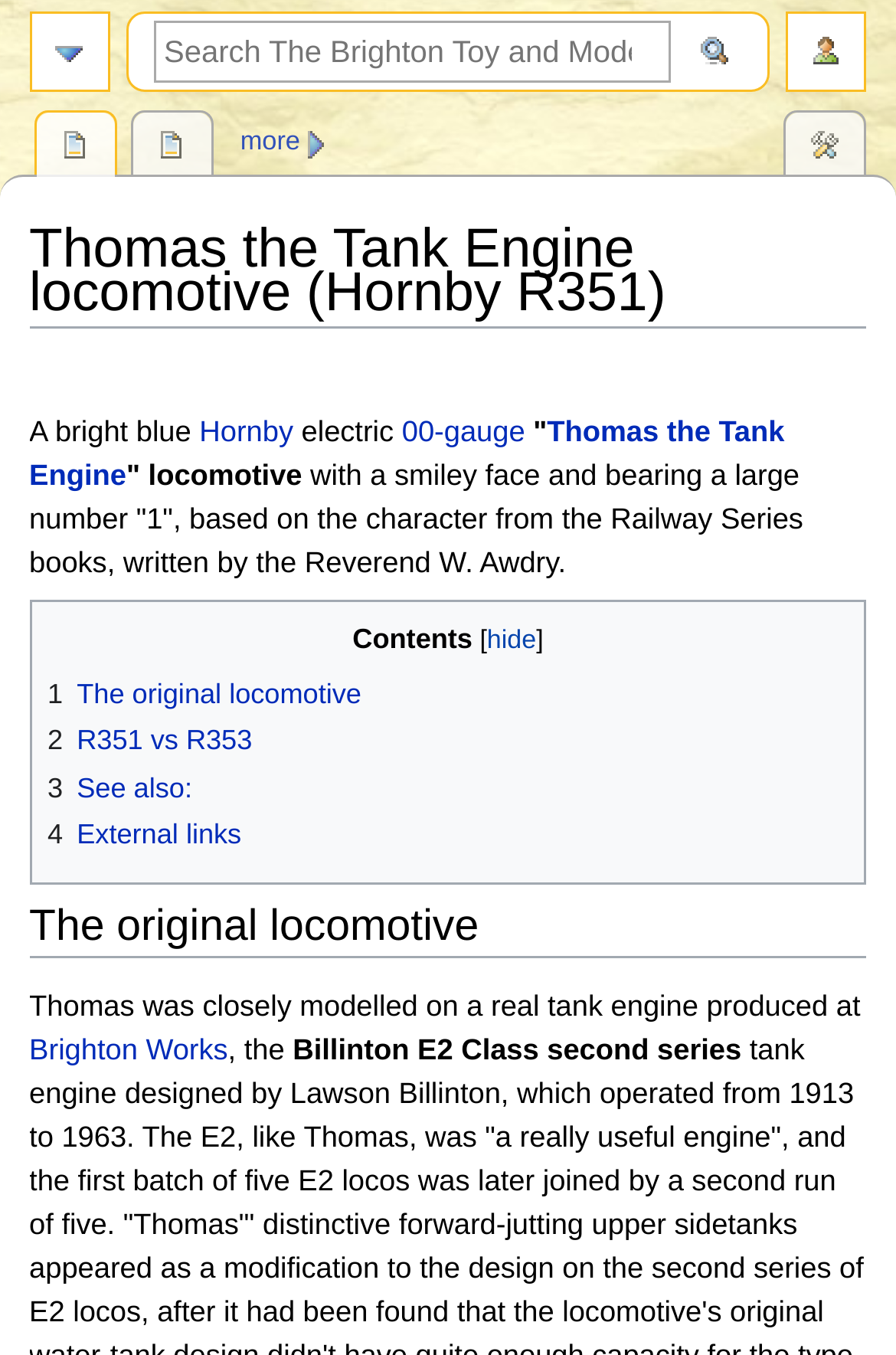Please identify the coordinates of the bounding box that should be clicked to fulfill this instruction: "Search The Brighton Toy and Model Index".

[0.172, 0.015, 0.749, 0.061]